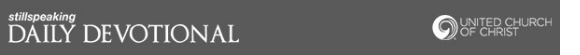Generate a detailed caption that describes the image.

This image features the header for a "Daily Devotional" segment from the United Church of Christ, incorporating the phrase "stillspeaking". The design is elegant and straightforward, utilizing a soft gray background that enhances readability. The title "DAILY DEVOTIONAL" is prominently displayed in a bold, stylish font, signifying the central theme of spiritual reflection and guidance. The logo of the United Church of Christ is also present, symbolizing community and faith within the context of the devotional. This image invites viewers to engage with daily spiritual content, fostering a sense of connection and contemplation.